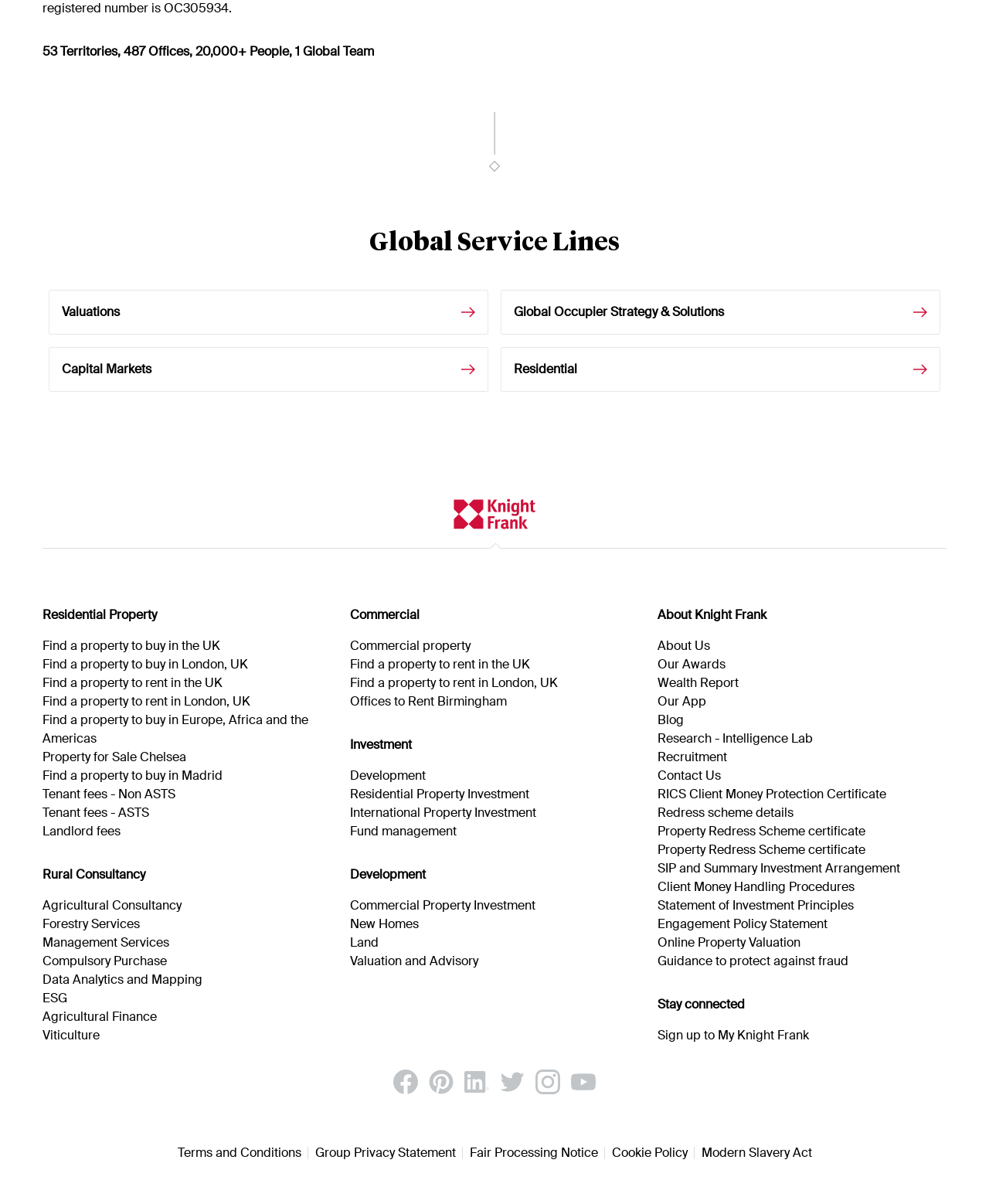Please locate the bounding box coordinates of the element that should be clicked to achieve the given instruction: "Click the 'home' link".

None